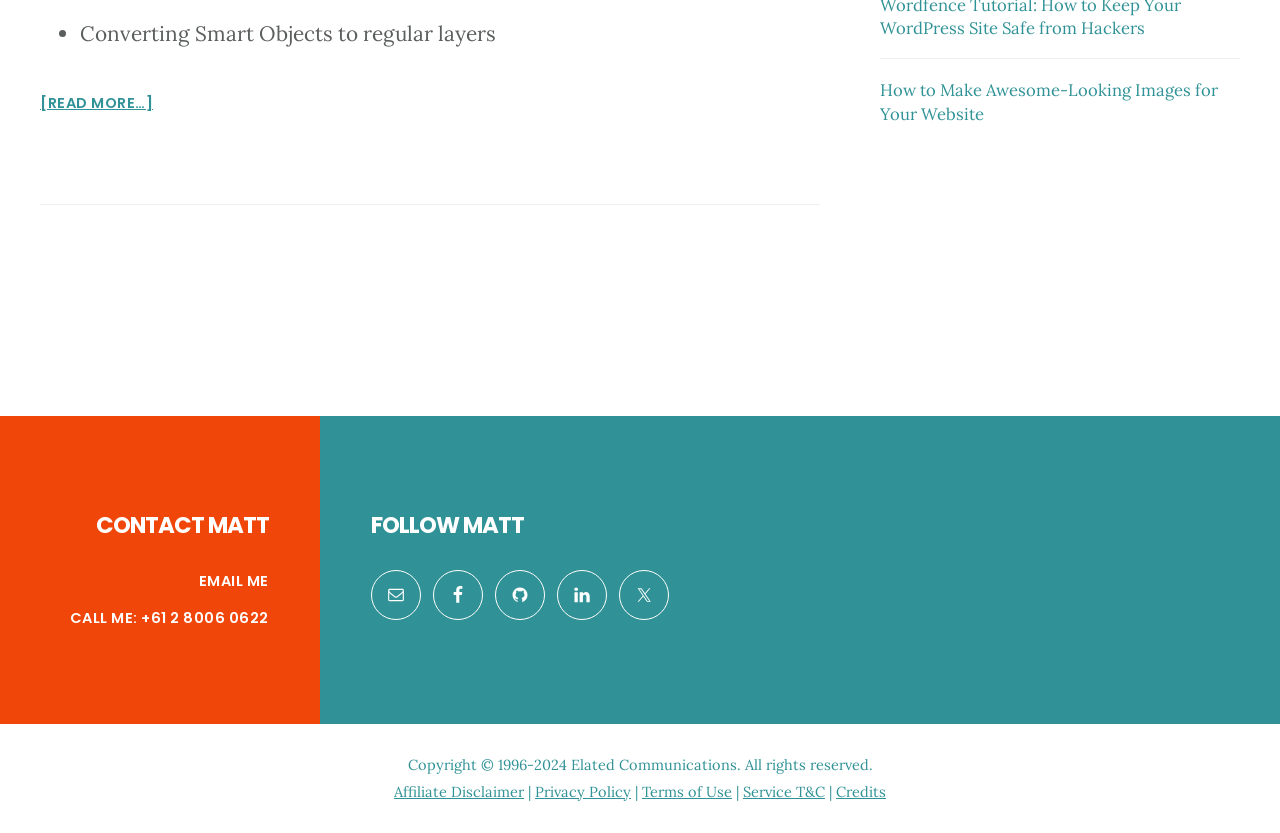Analyze the image and deliver a detailed answer to the question: How can you contact Matt?

The webpage provides contact information for Matt, including an email link and a phone number, indicating that you can contact him through either of these methods.